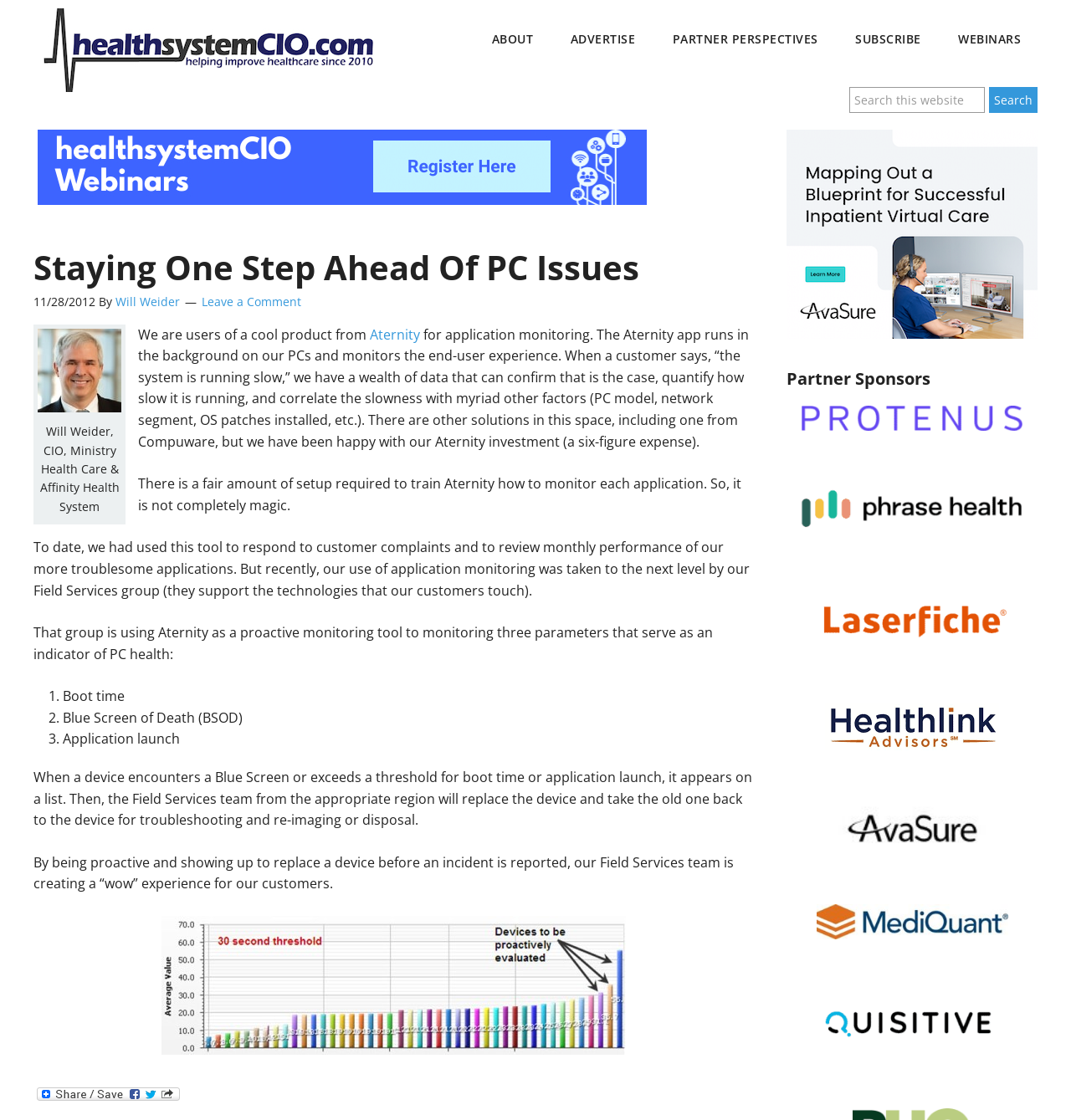Locate the bounding box coordinates of the clickable region necessary to complete the following instruction: "Learn more about Aternity". Provide the coordinates in the format of four float numbers between 0 and 1, i.e., [left, top, right, bottom].

[0.345, 0.29, 0.392, 0.307]